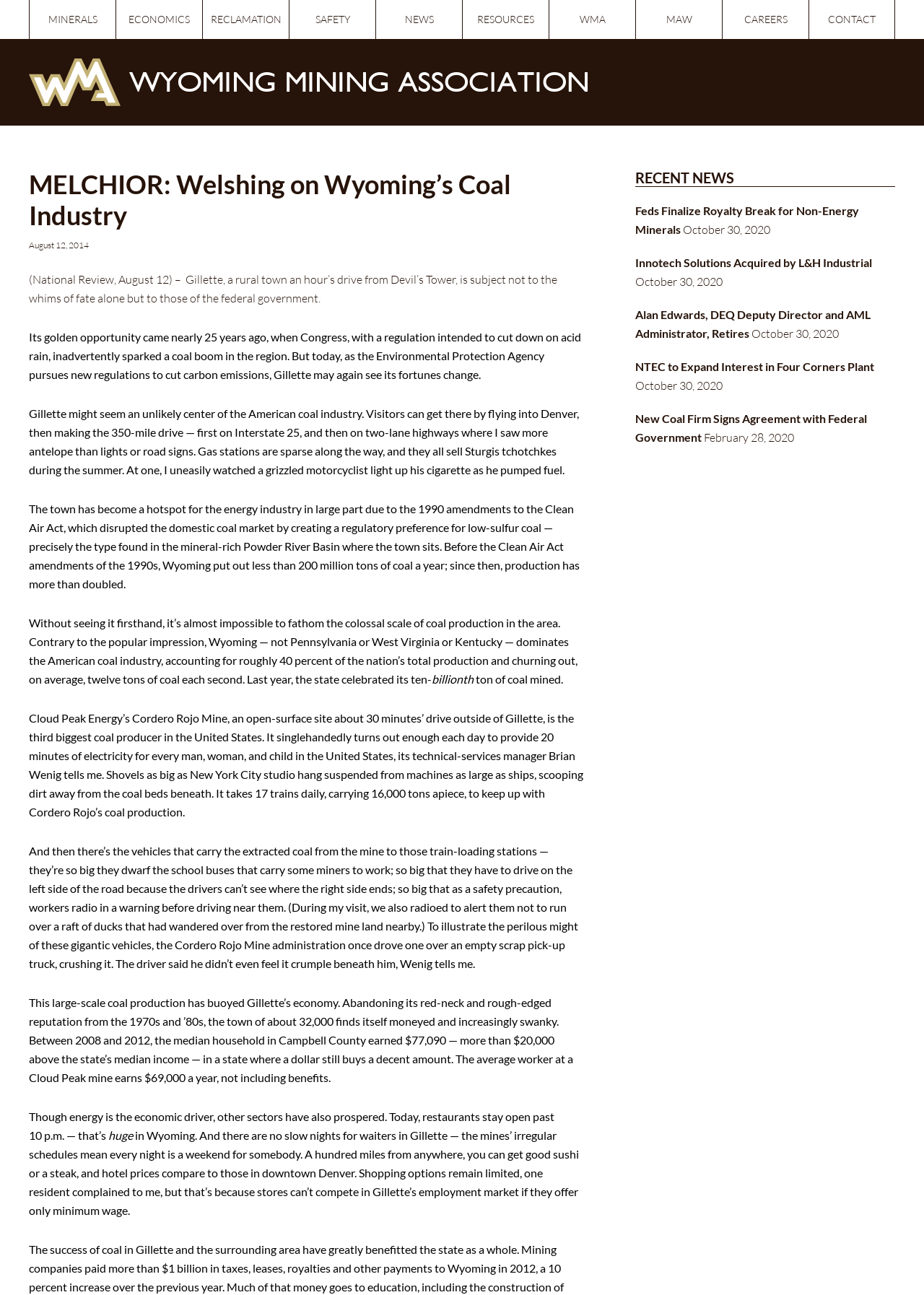Find the bounding box coordinates for the area you need to click to carry out the instruction: "Click on CONTACT". The coordinates should be four float numbers between 0 and 1, indicated as [left, top, right, bottom].

[0.876, 0.0, 0.968, 0.03]